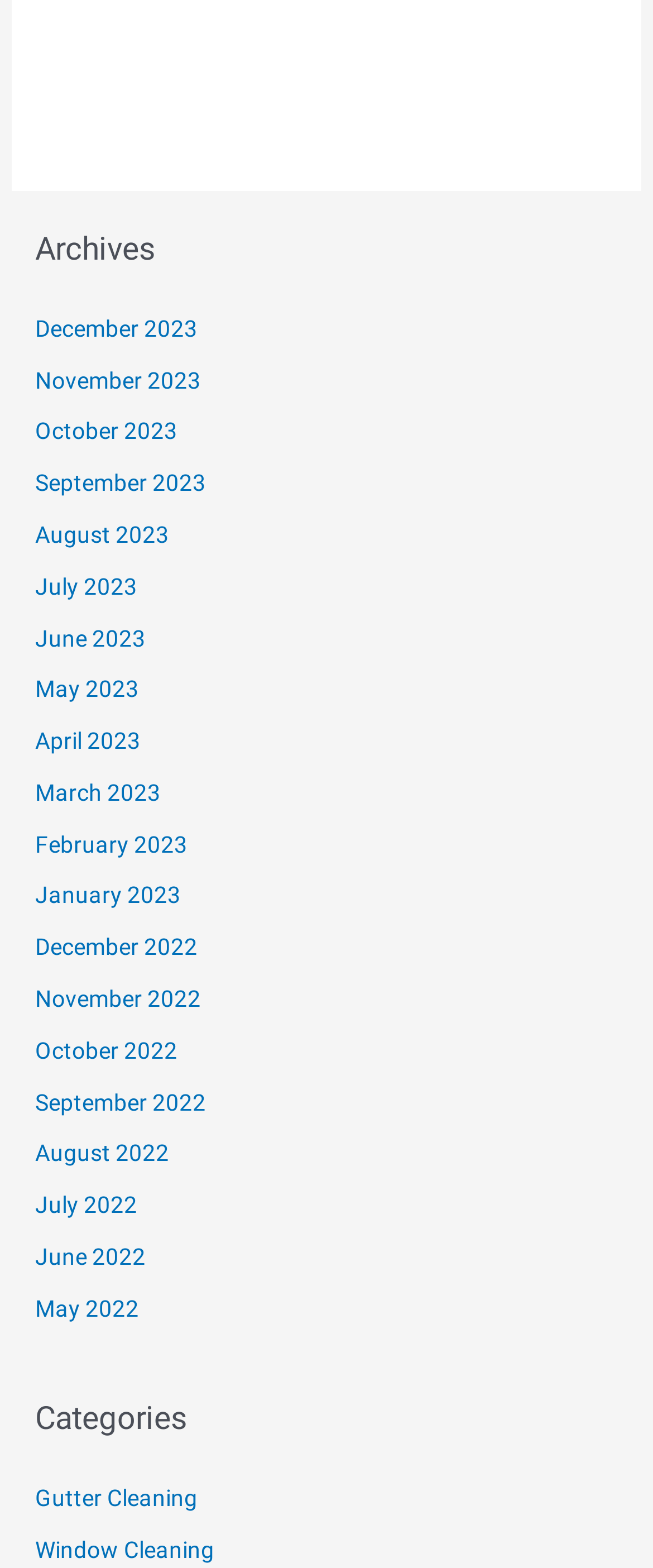Provide the bounding box coordinates for the UI element that is described as: "April 2023".

[0.054, 0.464, 0.216, 0.481]